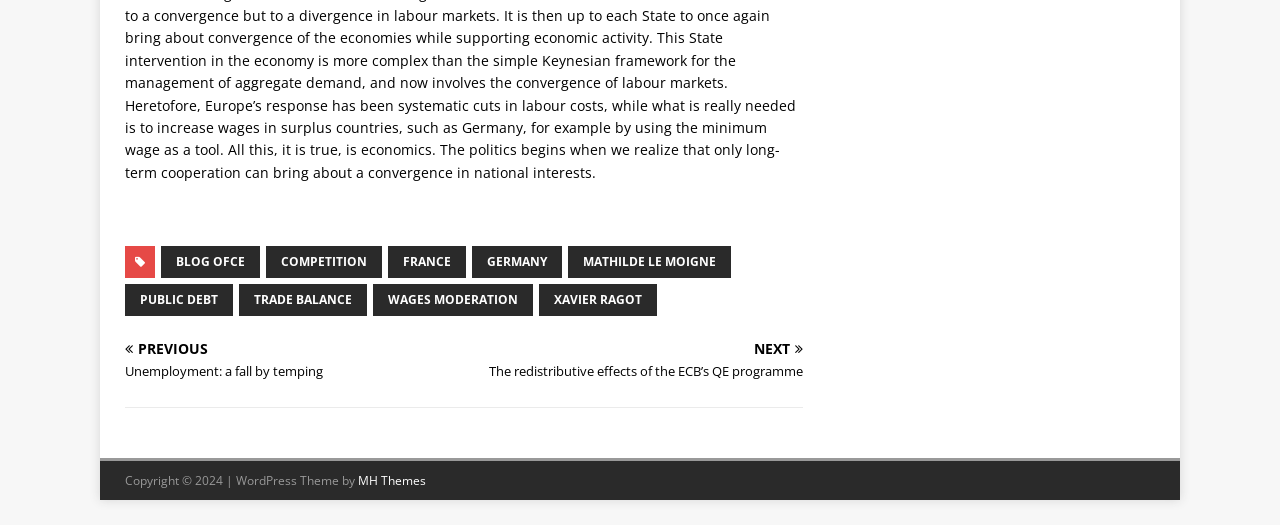Using the webpage screenshot, find the UI element described by Mathilde Le Moigne. Provide the bounding box coordinates in the format (top-left x, top-left y, bottom-right x, bottom-right y), ensuring all values are floating point numbers between 0 and 1.

[0.444, 0.469, 0.571, 0.53]